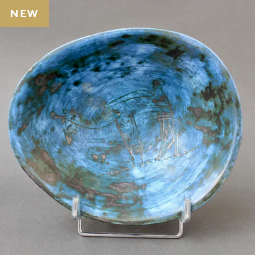Create a detailed narrative for the image.

This image features a stunning Mid-Century French Ceramic Decorative Bowl by Jacques Blin, crafted in the 1950s. The bowl showcases a remarkable blue glaze with captivating green and brown undertones, enhancing its artistic appeal. Intricate designs are etched onto the surface, depicting elegant figures that reflect the distinctive style of its era. The bowl is presented on a sleek display stand, emphasizing its curvaceous shape and vibrant color palette. A "NEW" tag highlights its recent availability, making it a standout piece for collectors and enthusiasts of mid-century ceramics.